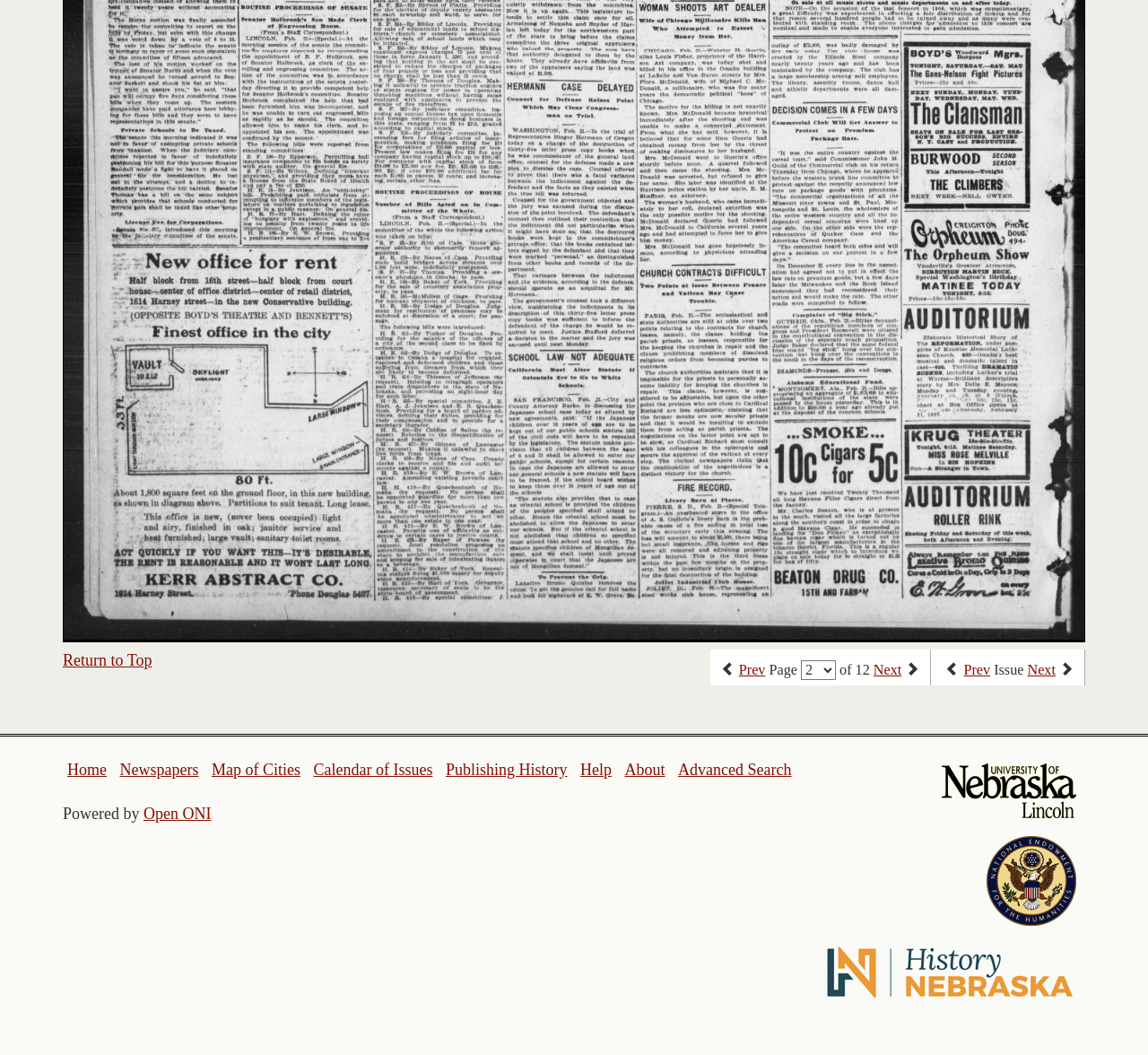Identify the bounding box coordinates of the HTML element based on this description: "Next".

[0.761, 0.627, 0.785, 0.643]